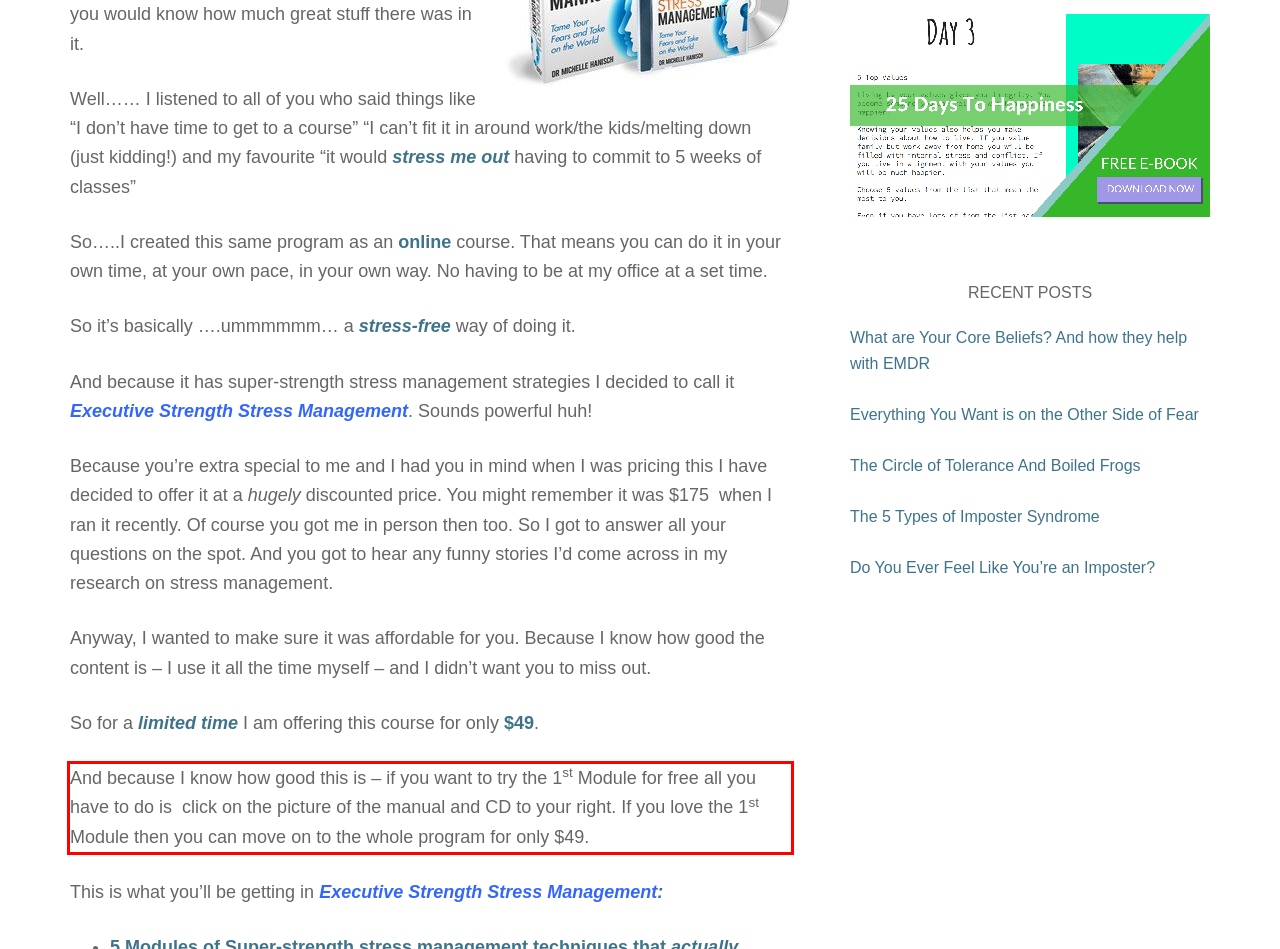Given a screenshot of a webpage containing a red bounding box, perform OCR on the text within this red bounding box and provide the text content.

And because I know how good this is – if you want to try the 1st Module for free all you have to do is click on the picture of the manual and CD to your right. If you love the 1st Module then you can move on to the whole program for only $49.